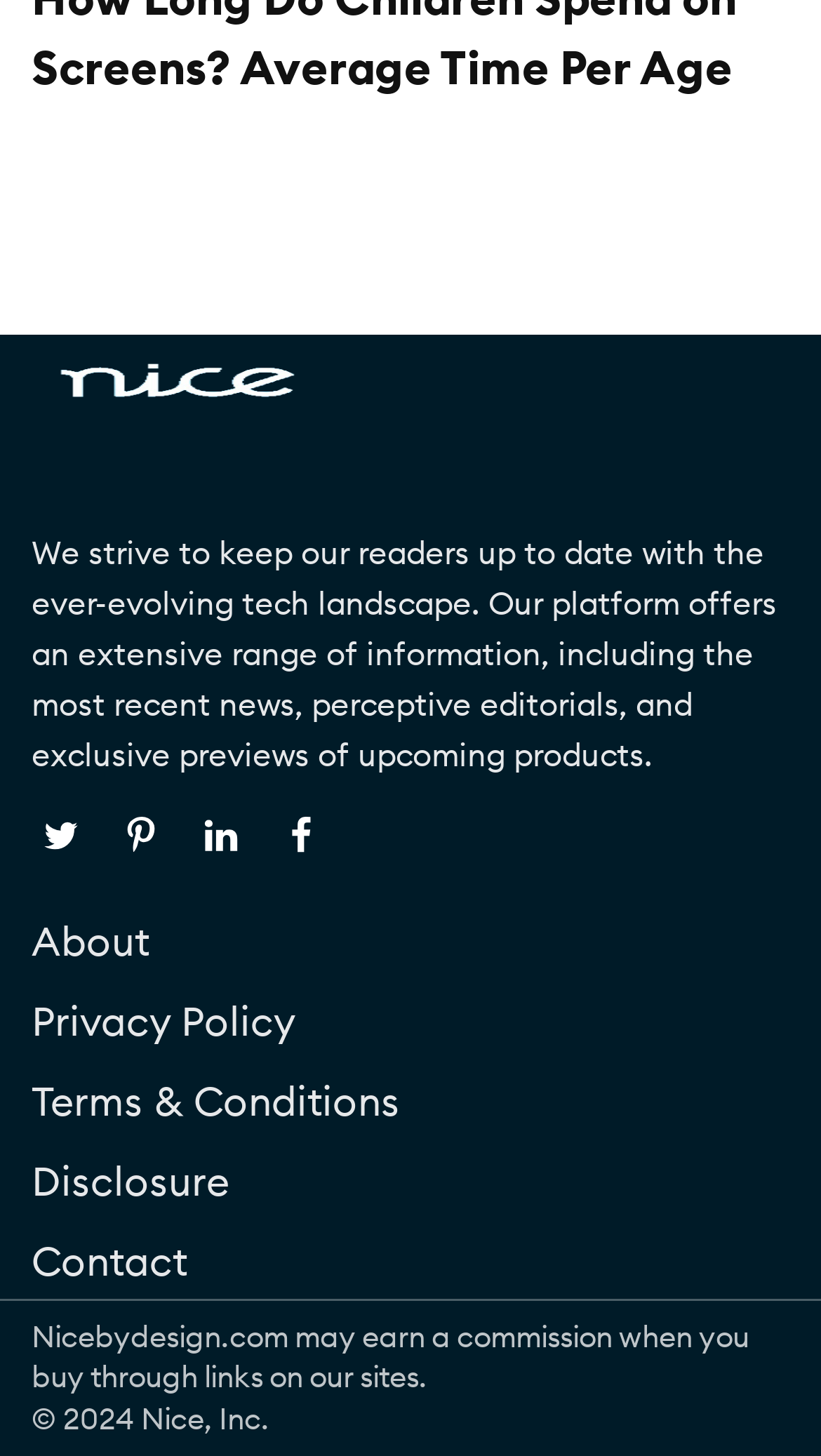What is the name of the website?
Offer a detailed and full explanation in response to the question.

The name of the website can be found in the logo image at the top of the page, which is described as 'nicebydesign logo'.